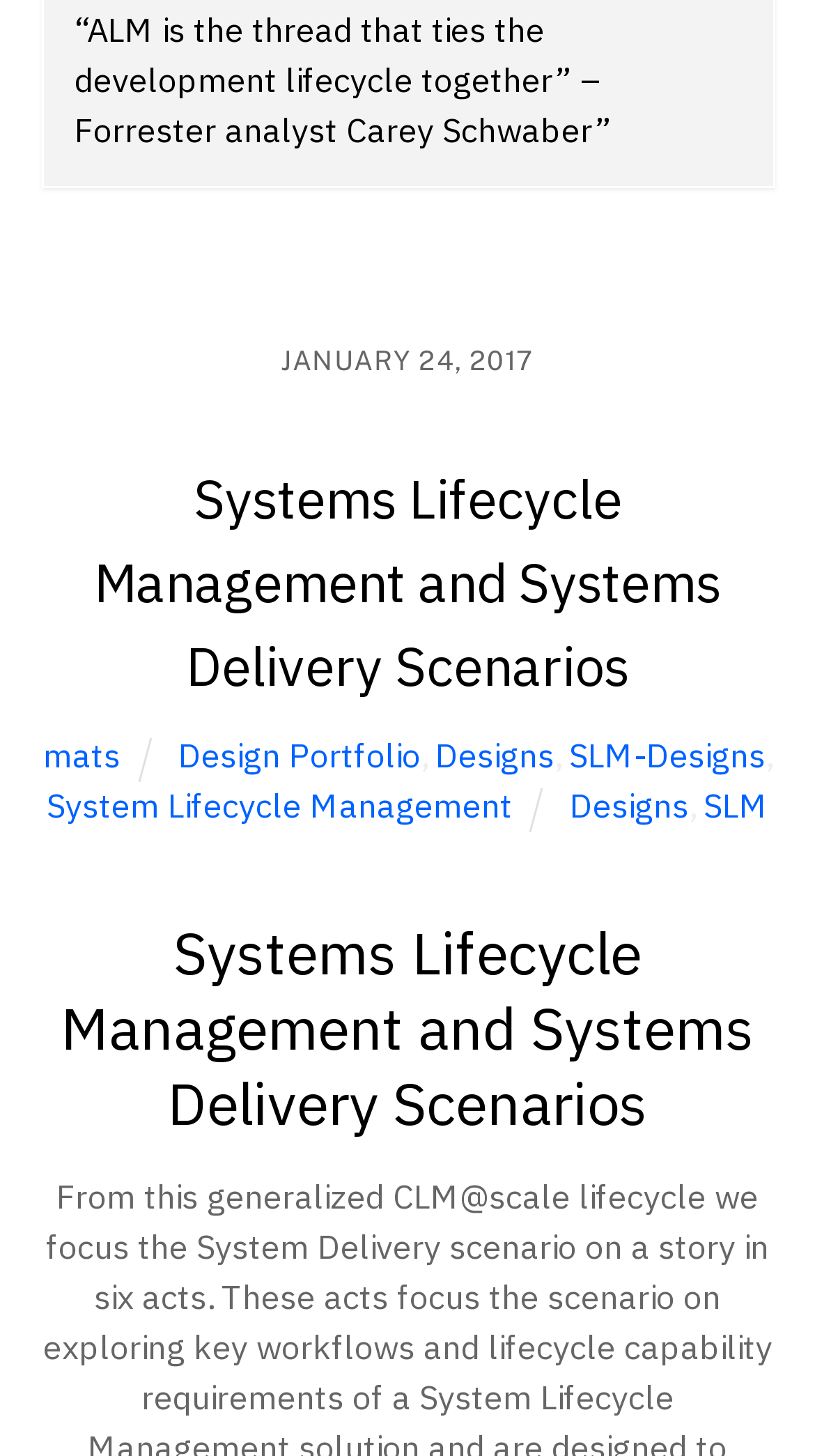Locate the bounding box coordinates of the item that should be clicked to fulfill the instruction: "Click on Systems Lifecycle Management and Systems Delivery Scenarios".

[0.05, 0.314, 0.95, 0.487]